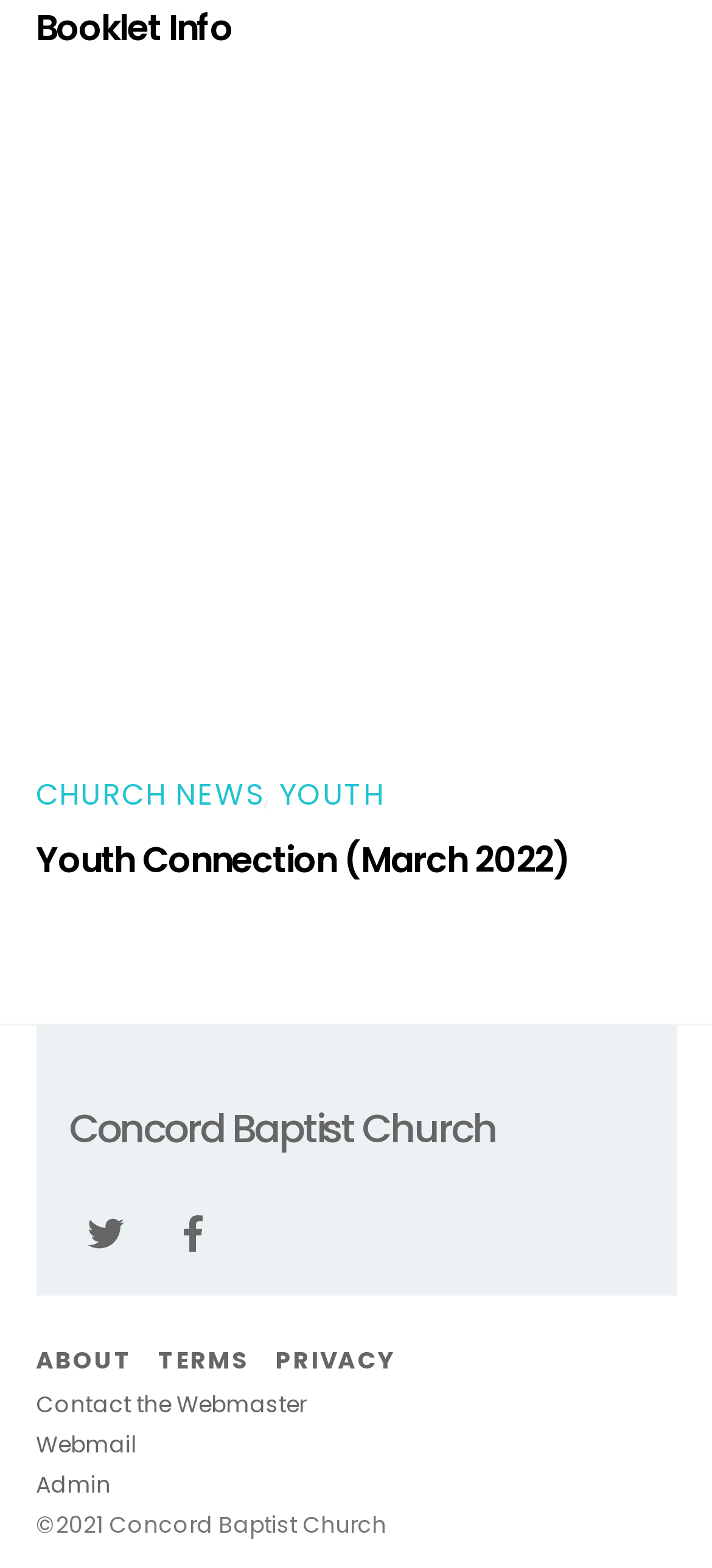Give the bounding box coordinates for the element described by: "Church News".

[0.05, 0.494, 0.37, 0.521]